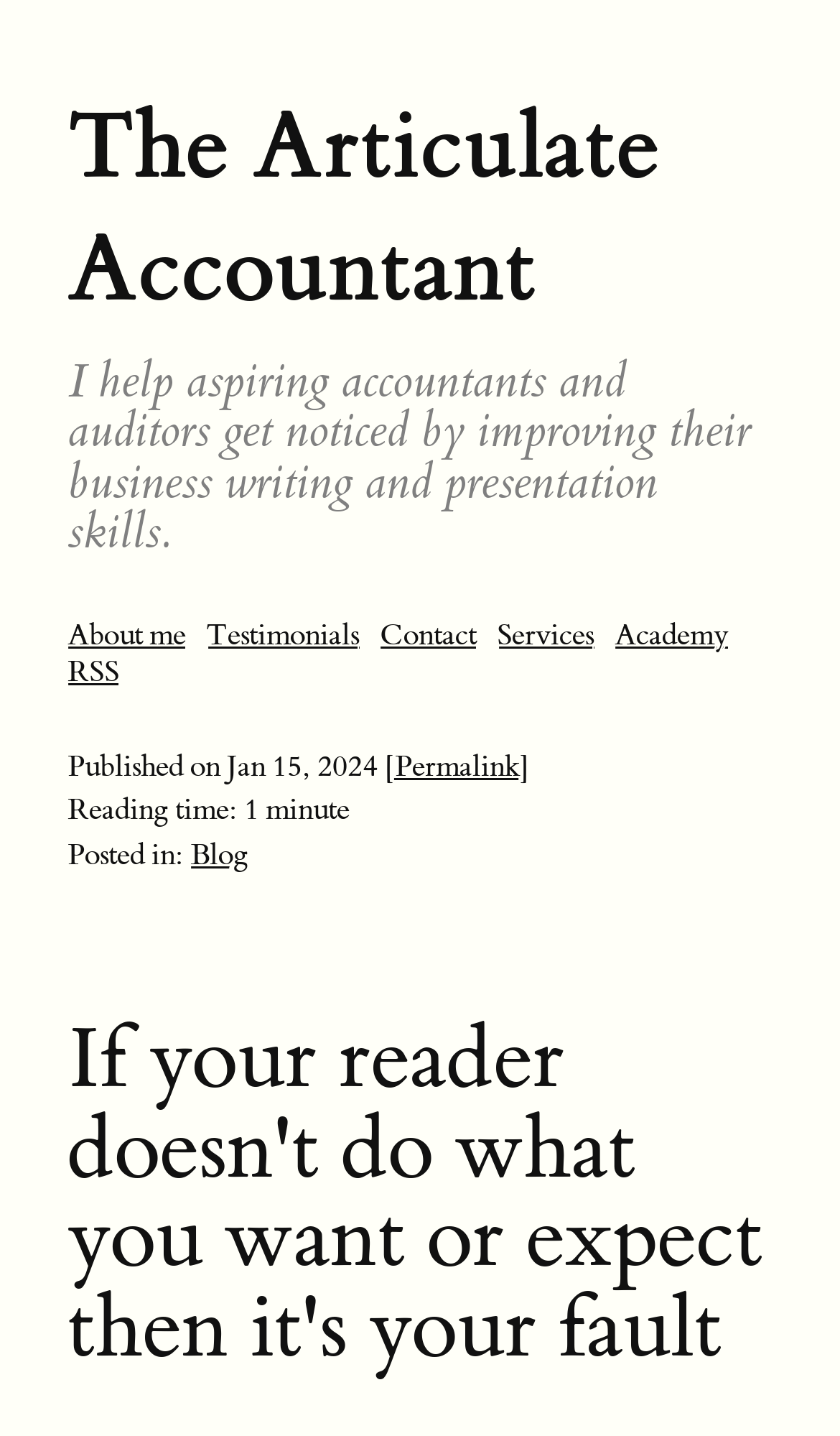Using the details from the image, please elaborate on the following question: How many links are in the top navigation menu?

I counted the number of link elements in the top navigation menu by looking at the elements with IDs 75, 77, 79, 81, 83, and 85. These elements are all links and are positioned horizontally next to each other, indicating that they are part of the top navigation menu.